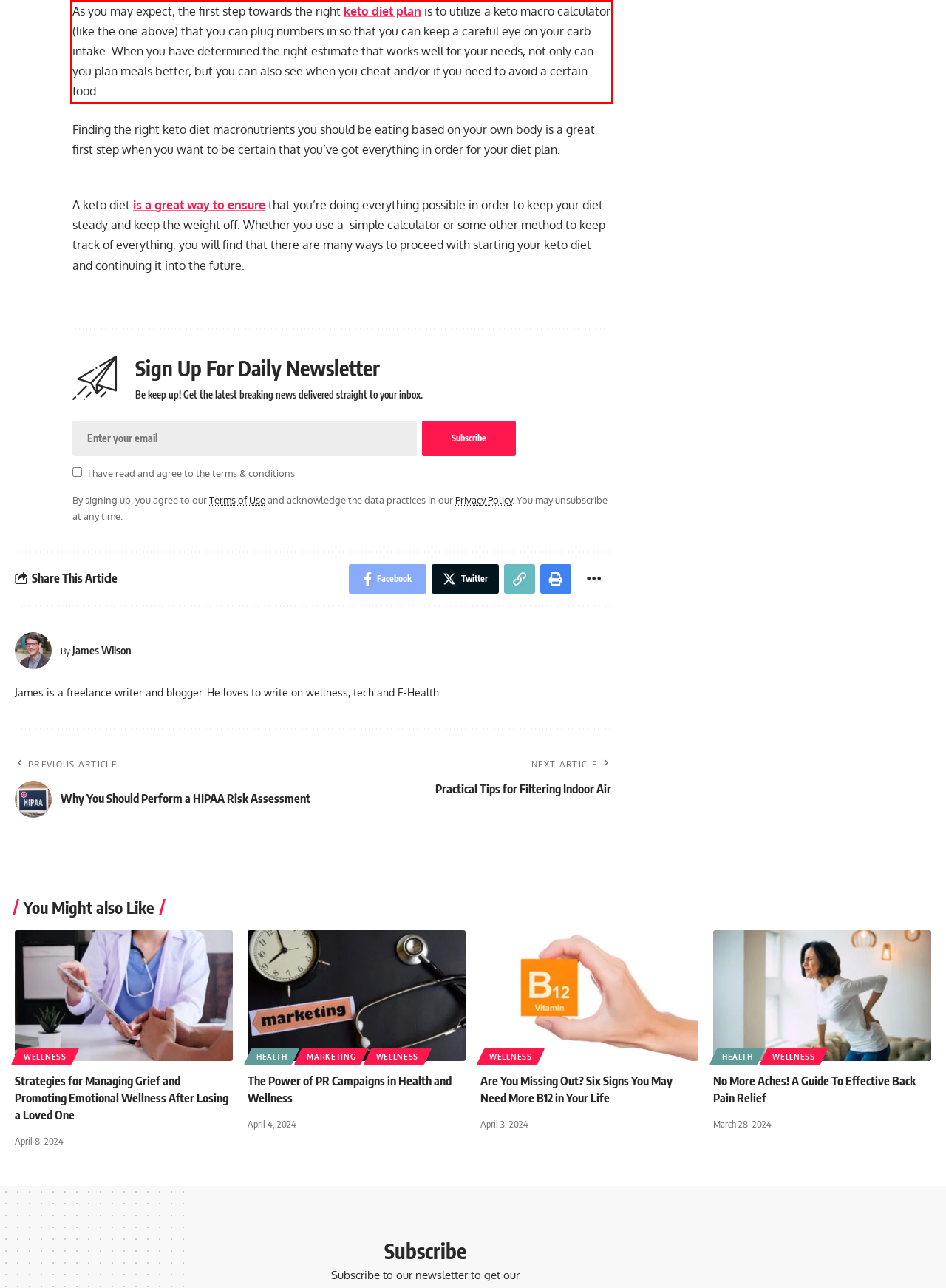You are presented with a webpage screenshot featuring a red bounding box. Perform OCR on the text inside the red bounding box and extract the content.

As you may expect, the first step towards the right keto diet plan is to utilize a keto macro calculator (like the one above) that you can plug numbers in so that you can keep a careful eye on your carb intake. When you have determined the right estimate that works well for your needs, not only can you plan meals better, but you can also see when you cheat and/or if you need to avoid a certain food.